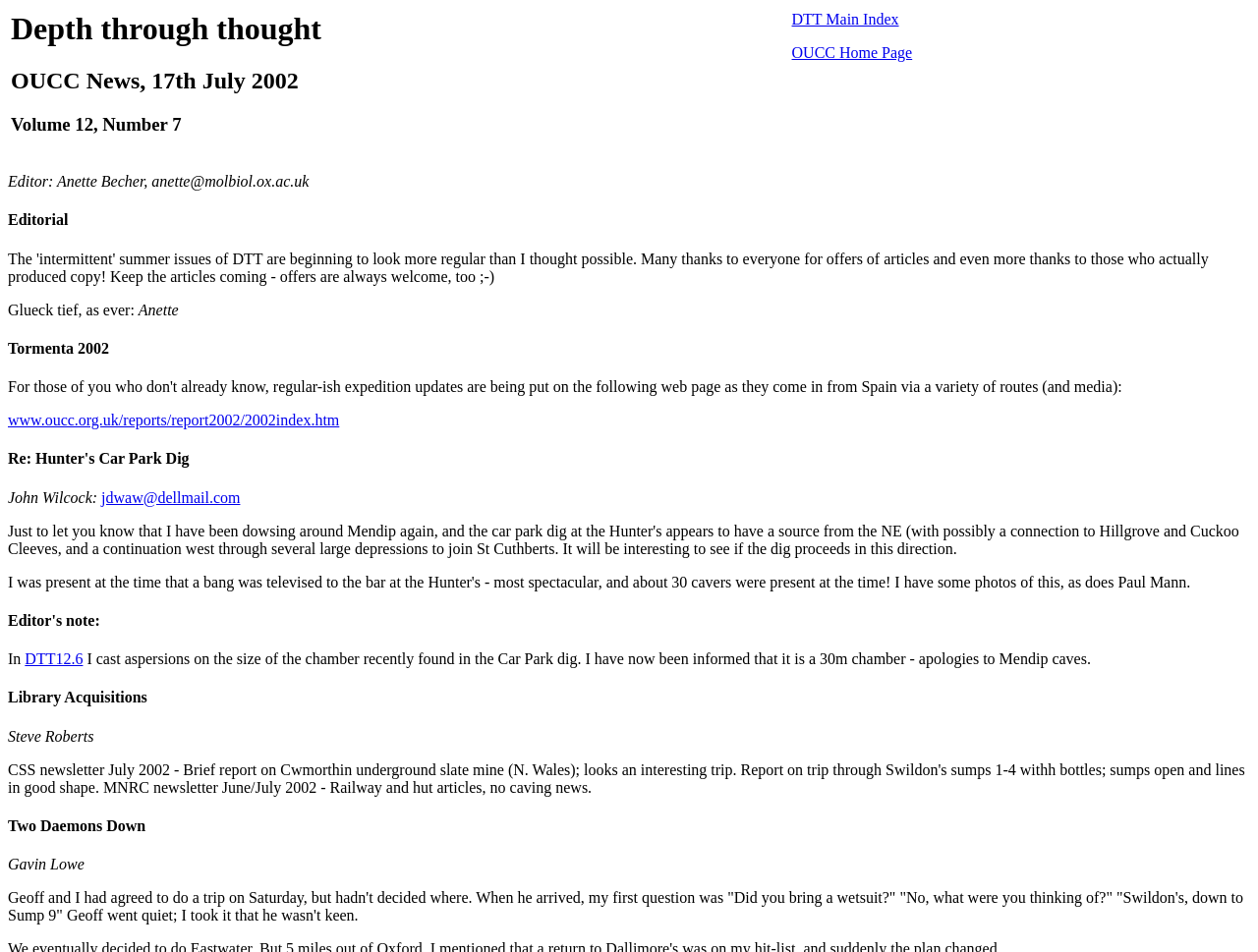What is the main heading displayed on the webpage? Please provide the text.

Depth through thought